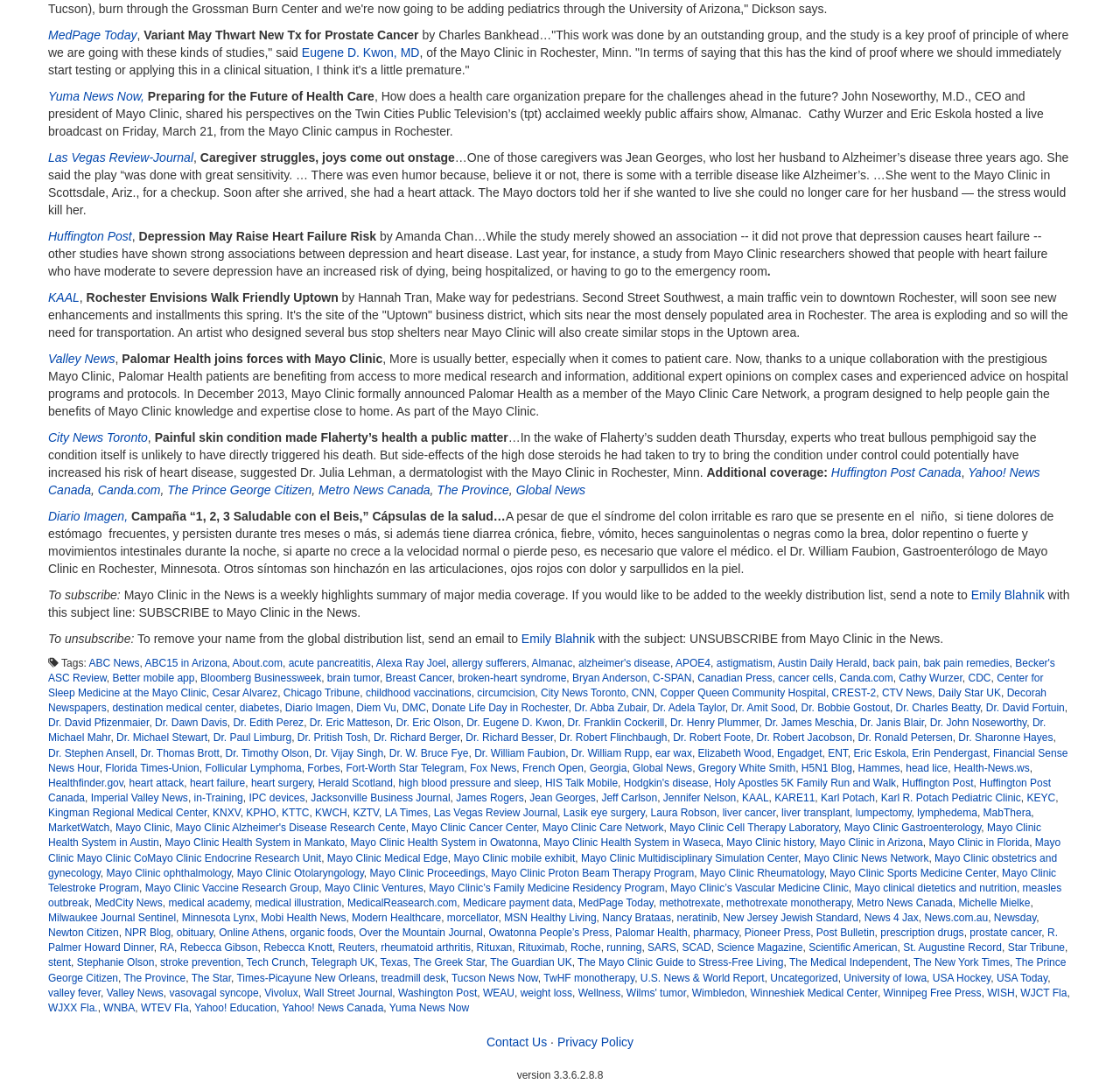Predict the bounding box coordinates of the area that should be clicked to accomplish the following instruction: "Subscribe to Mayo Clinic in the News". The bounding box coordinates should consist of four float numbers between 0 and 1, i.e., [left, top, right, bottom].

[0.867, 0.542, 0.936, 0.555]